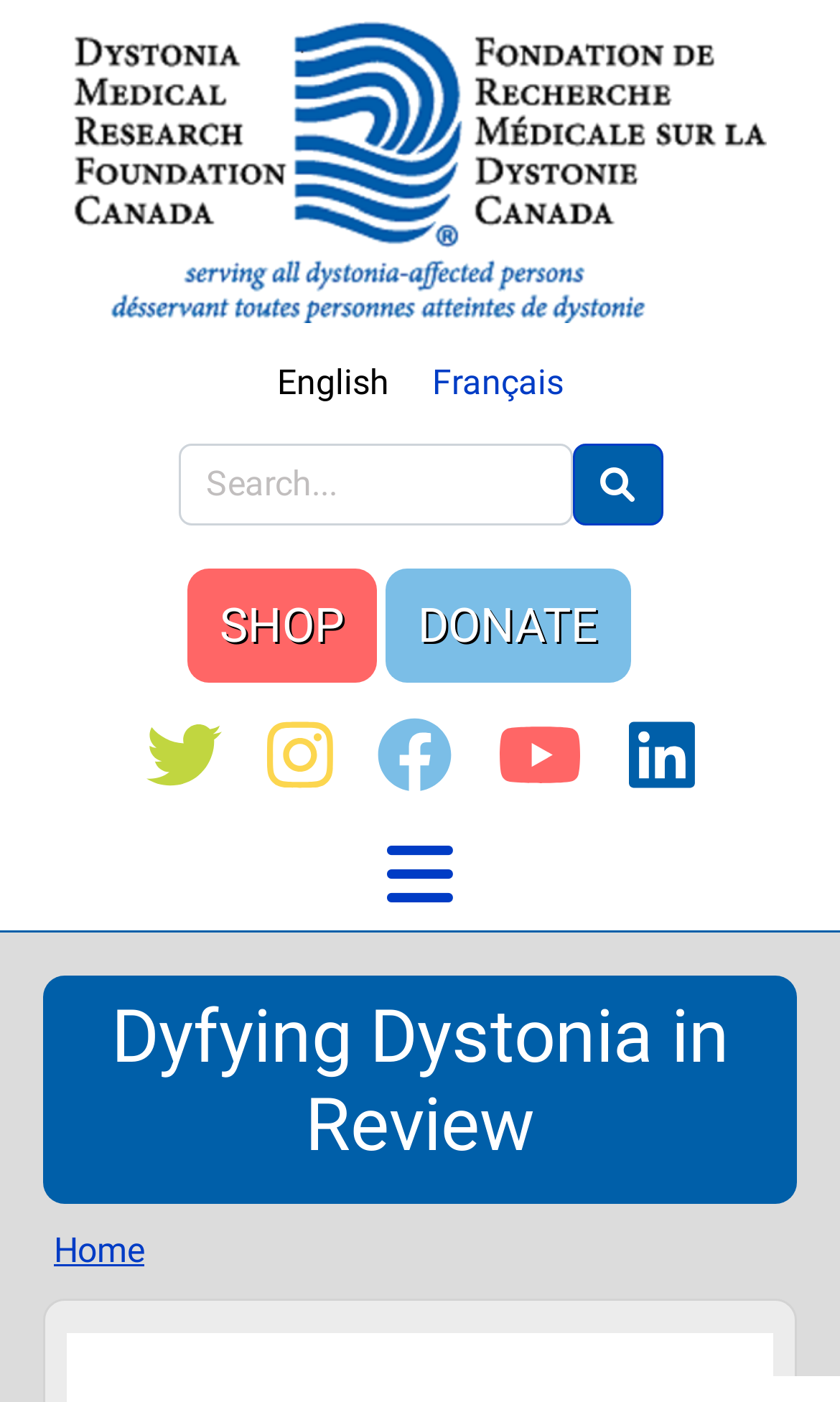Provide the bounding box coordinates for the UI element described in this sentence: "Français". The coordinates should be four float values between 0 and 1, i.e., [left, top, right, bottom].

[0.514, 0.258, 0.671, 0.287]